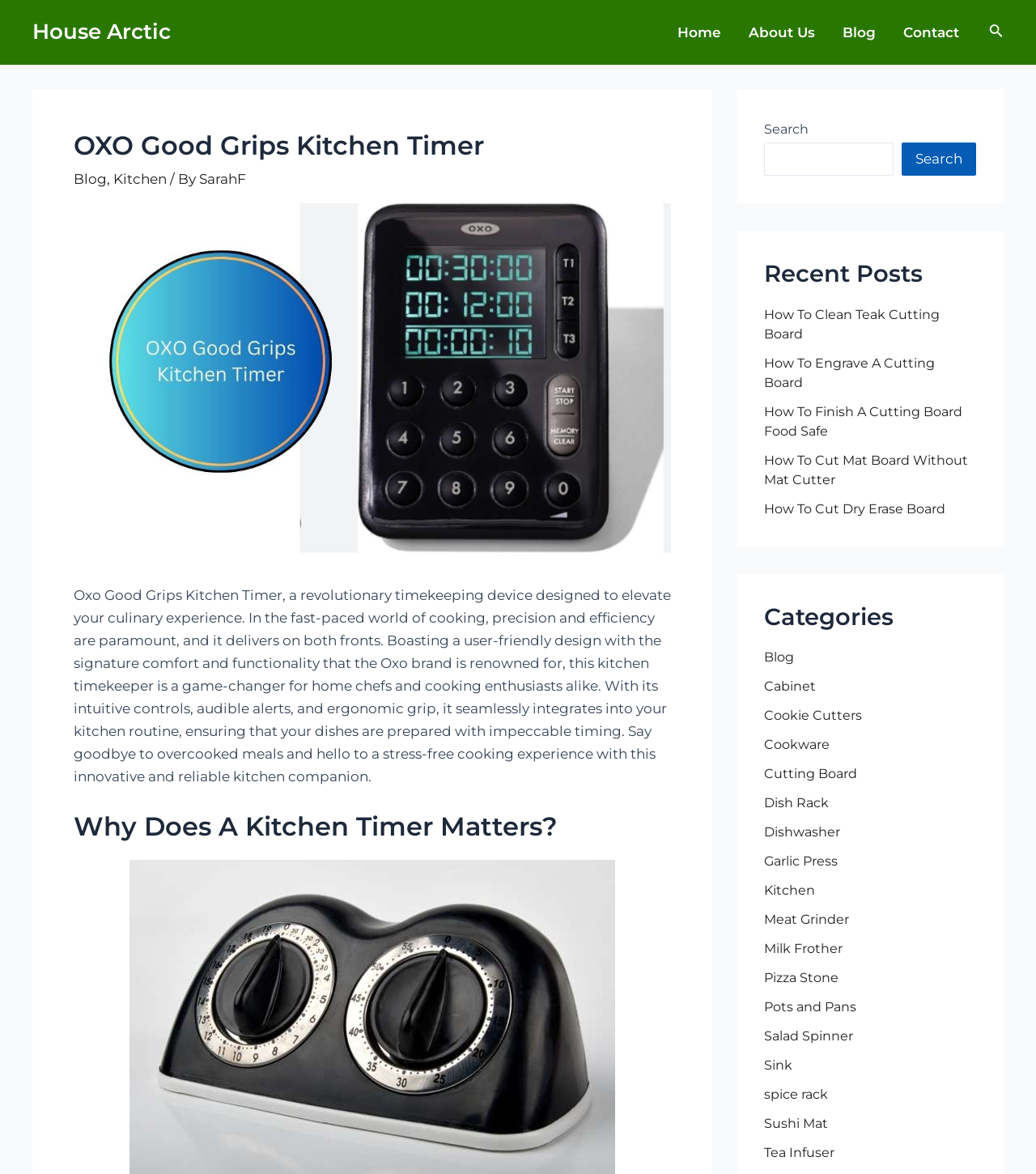Determine the bounding box coordinates for the area you should click to complete the following instruction: "Search for something".

[0.738, 0.121, 0.862, 0.15]